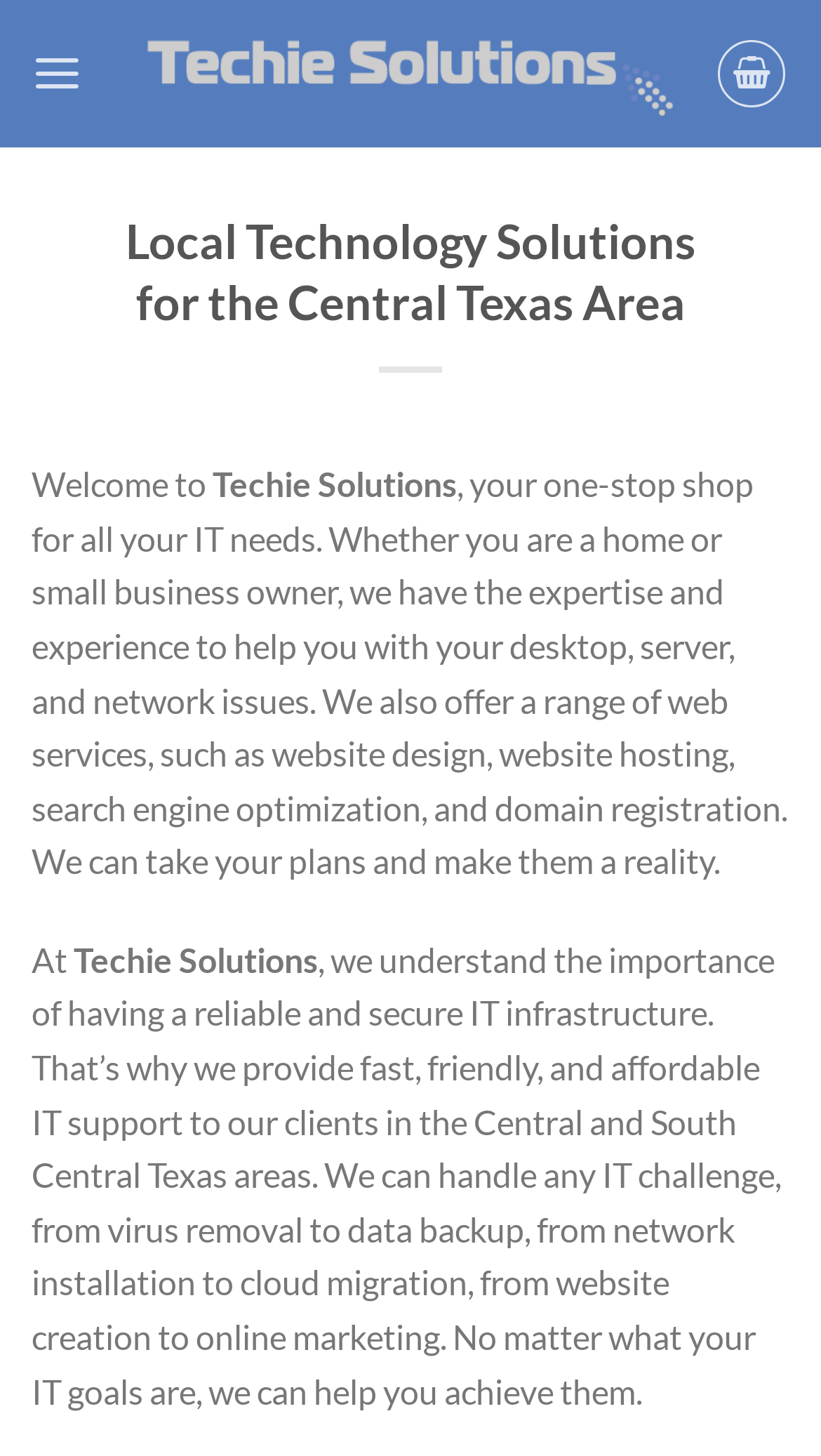Create a detailed narrative of the webpage’s visual and textual elements.

The webpage is about Techie Solutions, a company providing technical support for small businesses, managed web services, and residential support in the Austin, Texas, and surrounding areas. 

At the top left of the page, there is a link to "Techie Solutions" accompanied by an image with the same name. To the right of this link, there is a "Menu" link that controls the main menu. On the top right, there is another link with an icon represented by "\ue909".

Below the top section, there is a header section that spans almost the entire width of the page. It contains a heading that reads "Local Technology Solutions for the Central Texas Area" and three paragraphs of text. The first paragraph starts with "Welcome to Techie Solutions" and introduces the company as a one-stop shop for IT needs, including desktop, server, and network issues, as well as web services like website design and search engine optimization. 

The second paragraph starts with "At" and emphasizes the importance of a reliable and secure IT infrastructure, highlighting the company's fast, friendly, and affordable IT support services in the Central and South Central Texas areas.